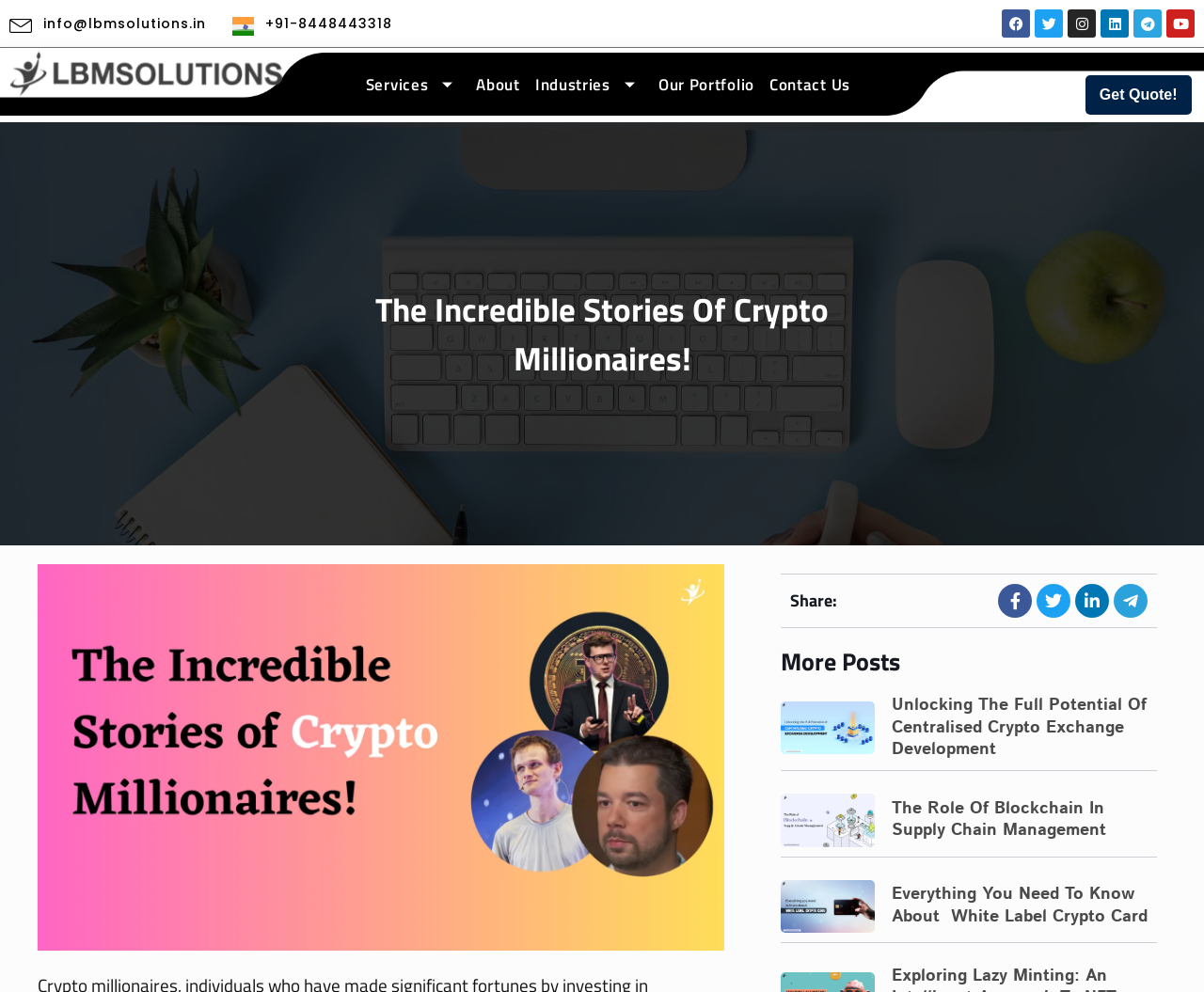Give a one-word or short phrase answer to this question: 
What is the company's email address?

info@lbmsolutions.in